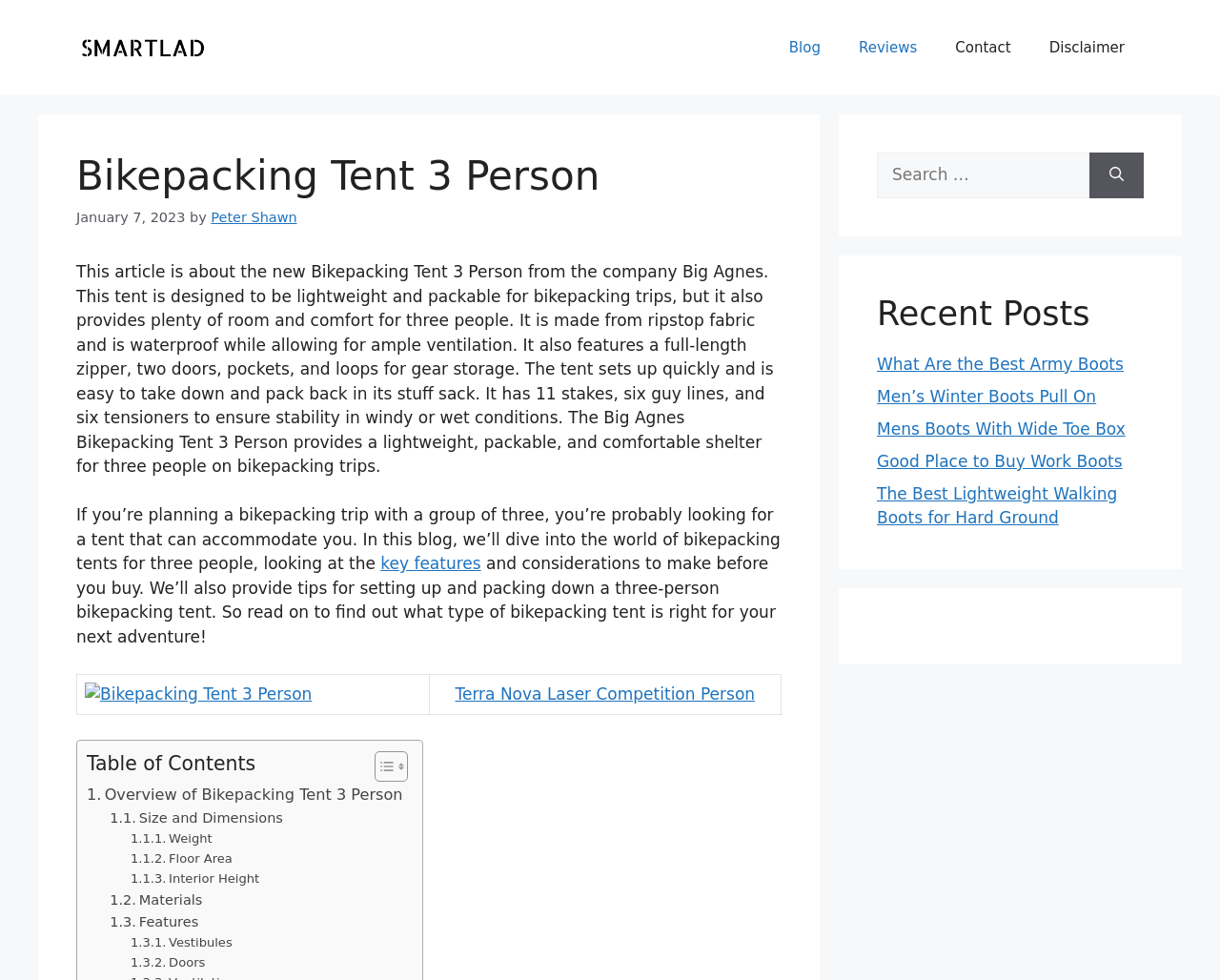Given the element description "Features" in the screenshot, predict the bounding box coordinates of that UI element.

[0.09, 0.93, 0.163, 0.952]